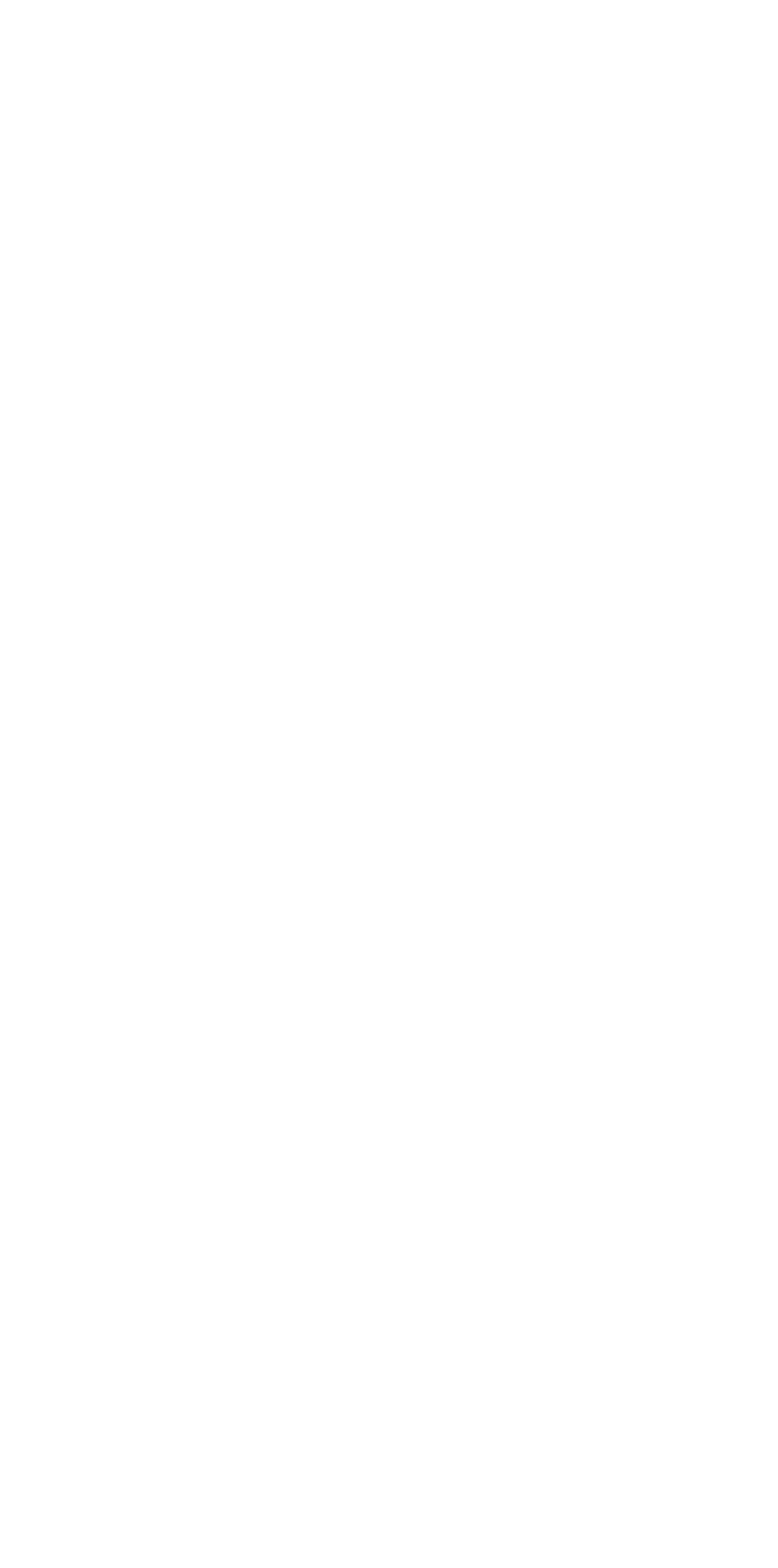Identify the bounding box coordinates for the UI element described as follows: "隐私政策". Ensure the coordinates are four float numbers between 0 and 1, formatted as [left, top, right, bottom].

[0.195, 0.924, 0.338, 0.951]